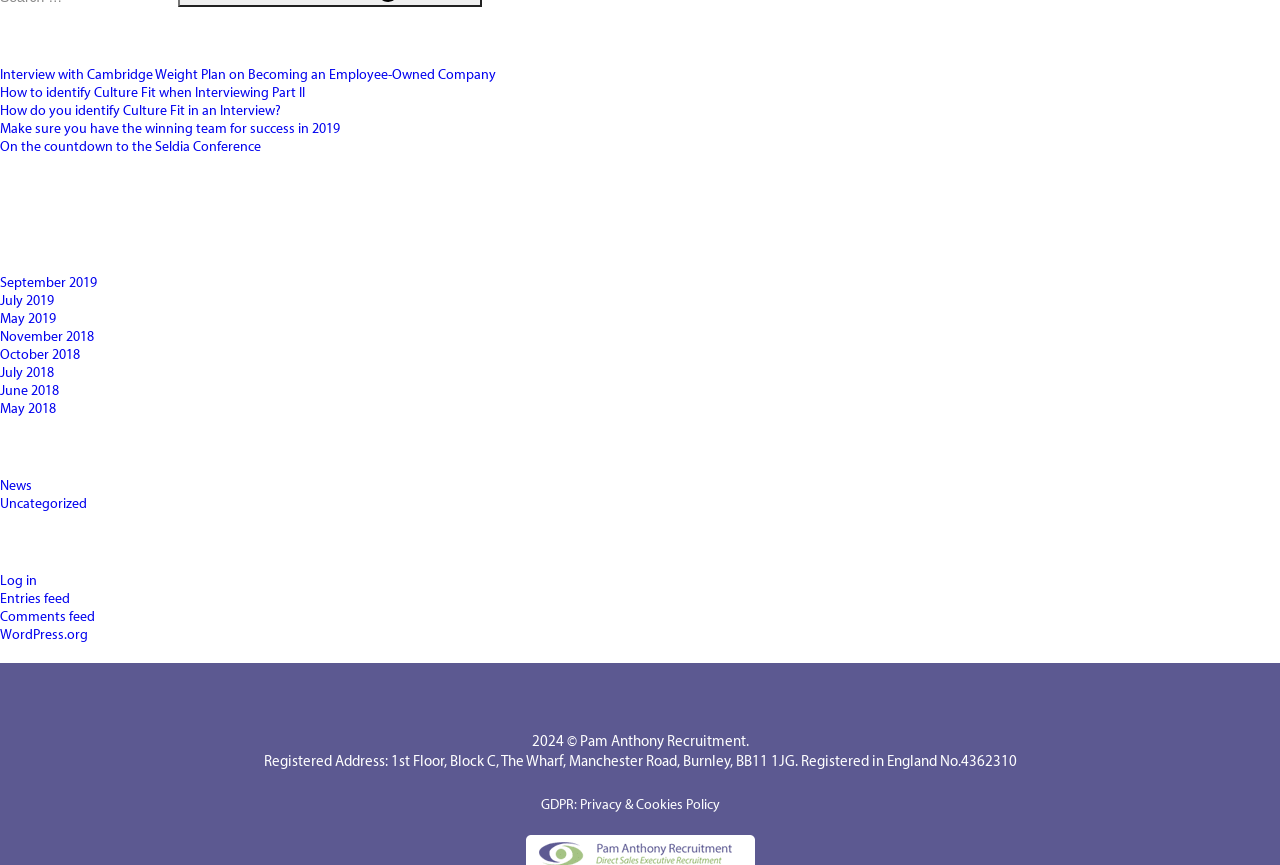Bounding box coordinates are to be given in the format (top-left x, top-left y, bottom-right x, bottom-right y). All values must be floating point numbers between 0 and 1. Provide the bounding box coordinate for the UI element described as: WordPress.org

[0.0, 0.726, 0.069, 0.743]